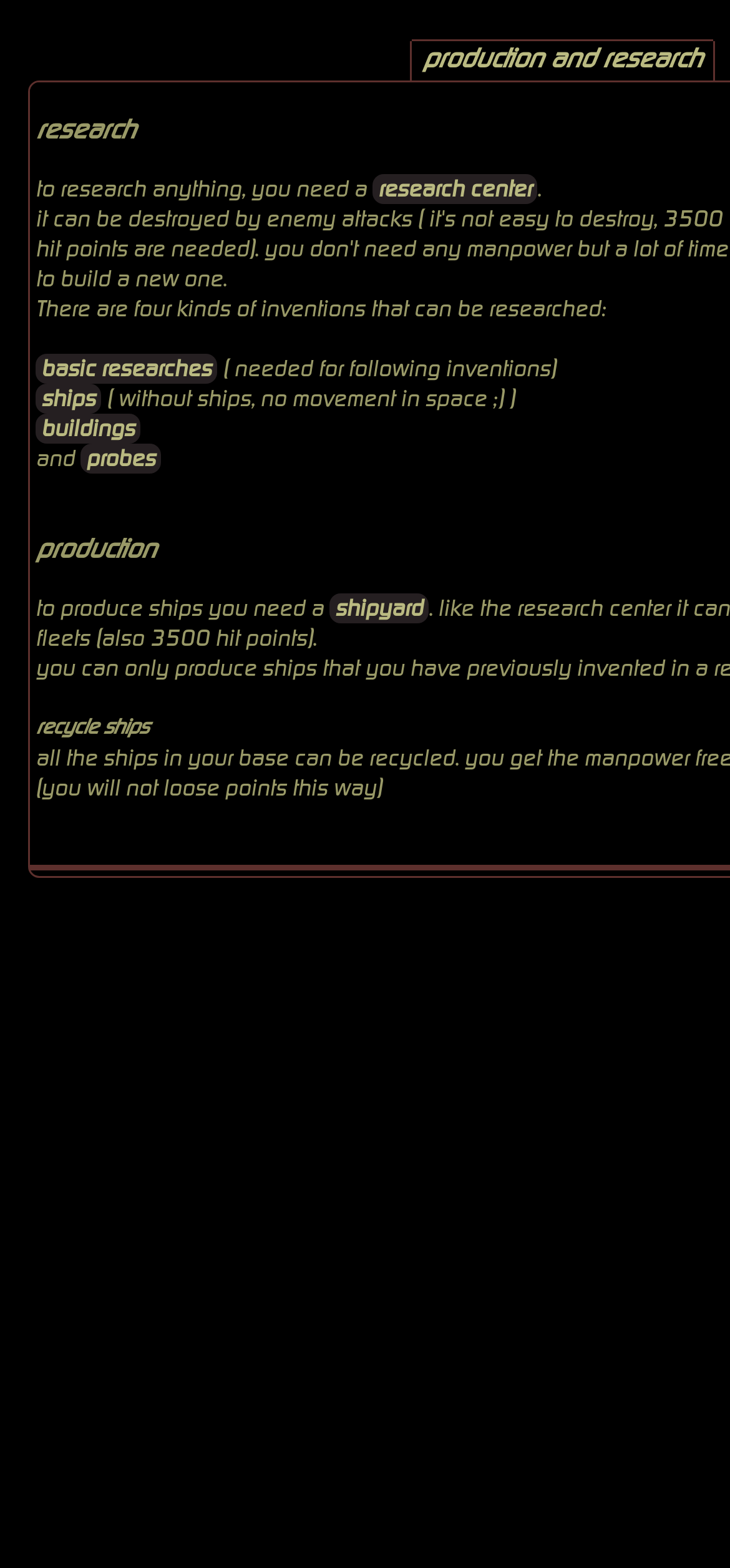What is the purpose of a research center?
Answer the question with a detailed explanation, including all necessary information.

According to the webpage, a research center is needed to research anything, which implies that it is a necessary facility for conducting research and development.